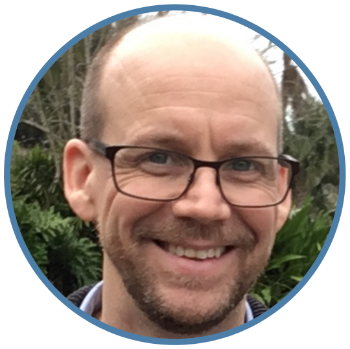Create a detailed narrative for the image.

This image features a person with a friendly smile, wearing glasses, and has a neatly trimmed beard. The subject appears to be outdoors, with greenery visible in the background, suggesting a natural and relaxed setting. The circular crop of the image draws attention to the individual's face, enhancing the warmth of their expression. 

This image accompanies the "About" section of the webpage, where the text reflects on the individual's extensive experience in communication, writing, public speaking, and education. The person likely has significant expertise in their field, as indicated by their years of professional background and a freelance writing venture initiated in 2013. Overall, this visual representation effectively complements the narrative of a skilled communicator dedicated to sharing knowledge through words.